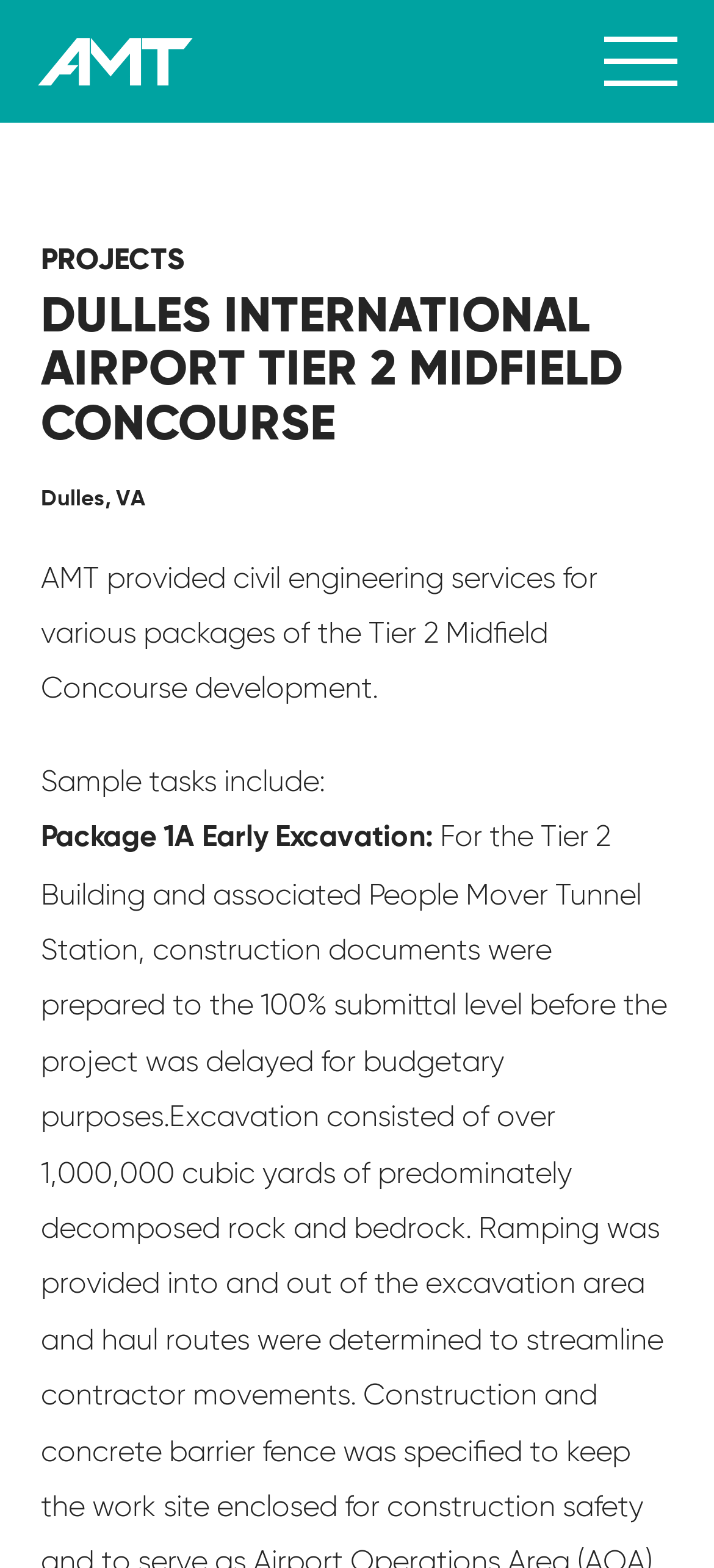Answer in one word or a short phrase: 
What is the location of the Tier 2 Midfield Concourse development?

Dulles, VA